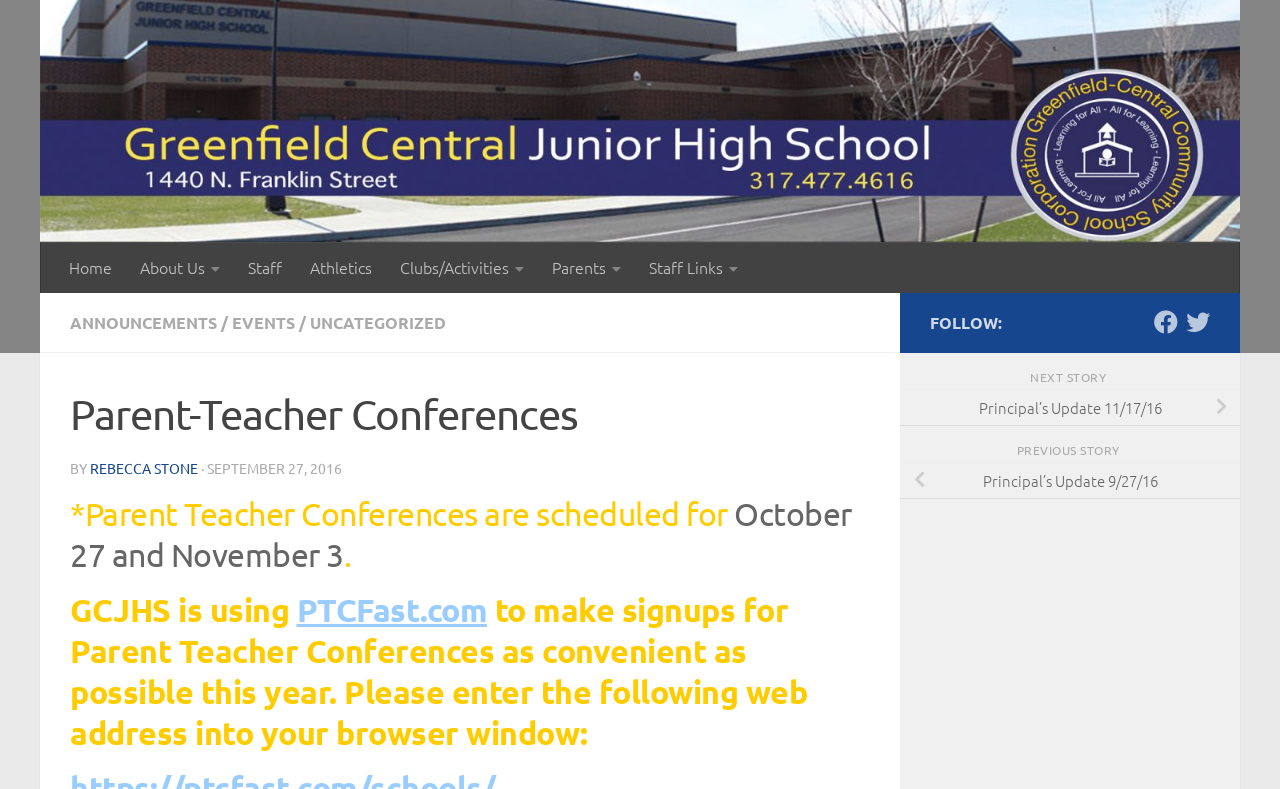What is the name of the school?
Use the image to answer the question with a single word or phrase.

GC Junior High